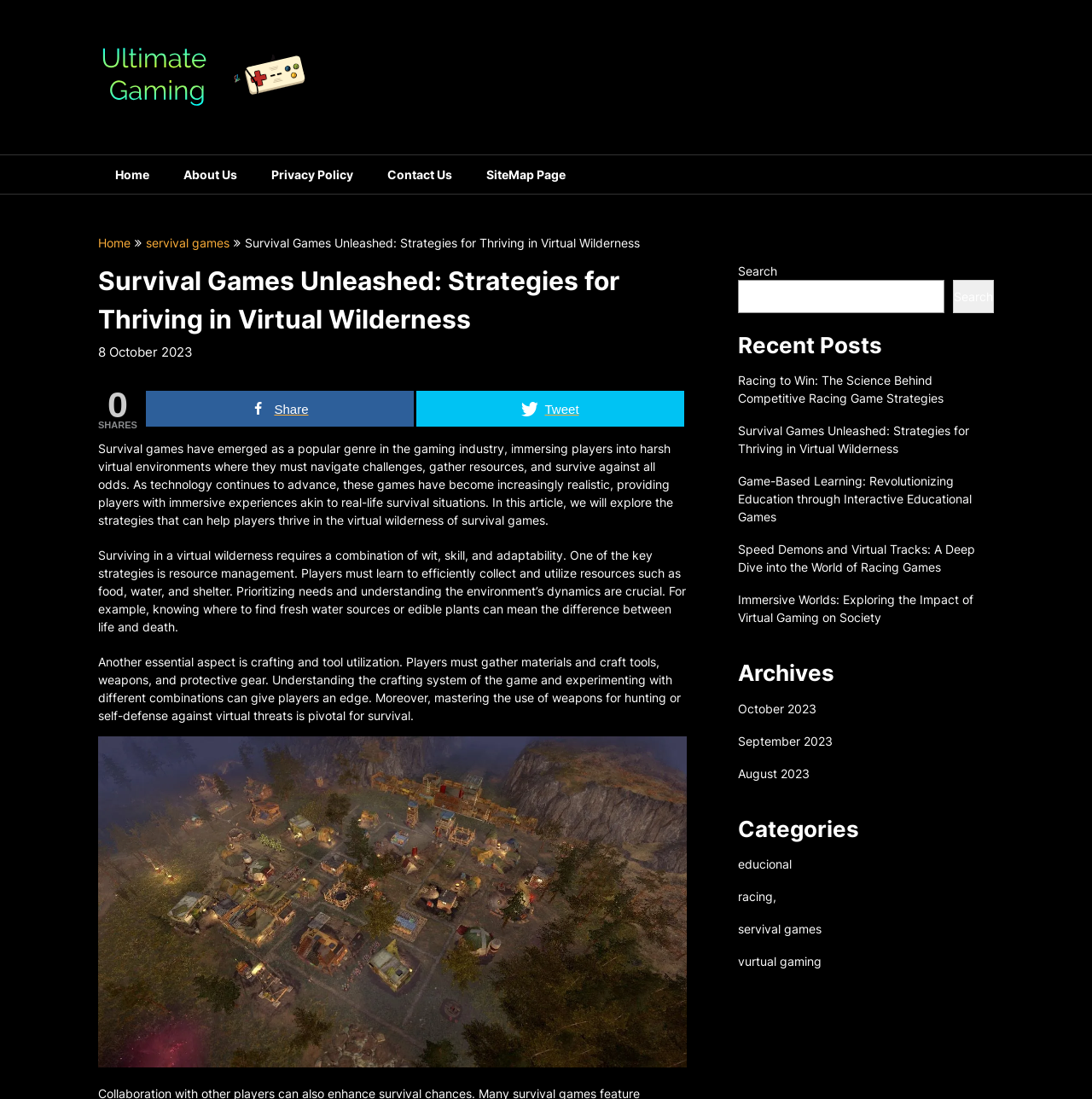What is the name of the website?
Please provide a single word or phrase in response based on the screenshot.

Ultimate Gaming